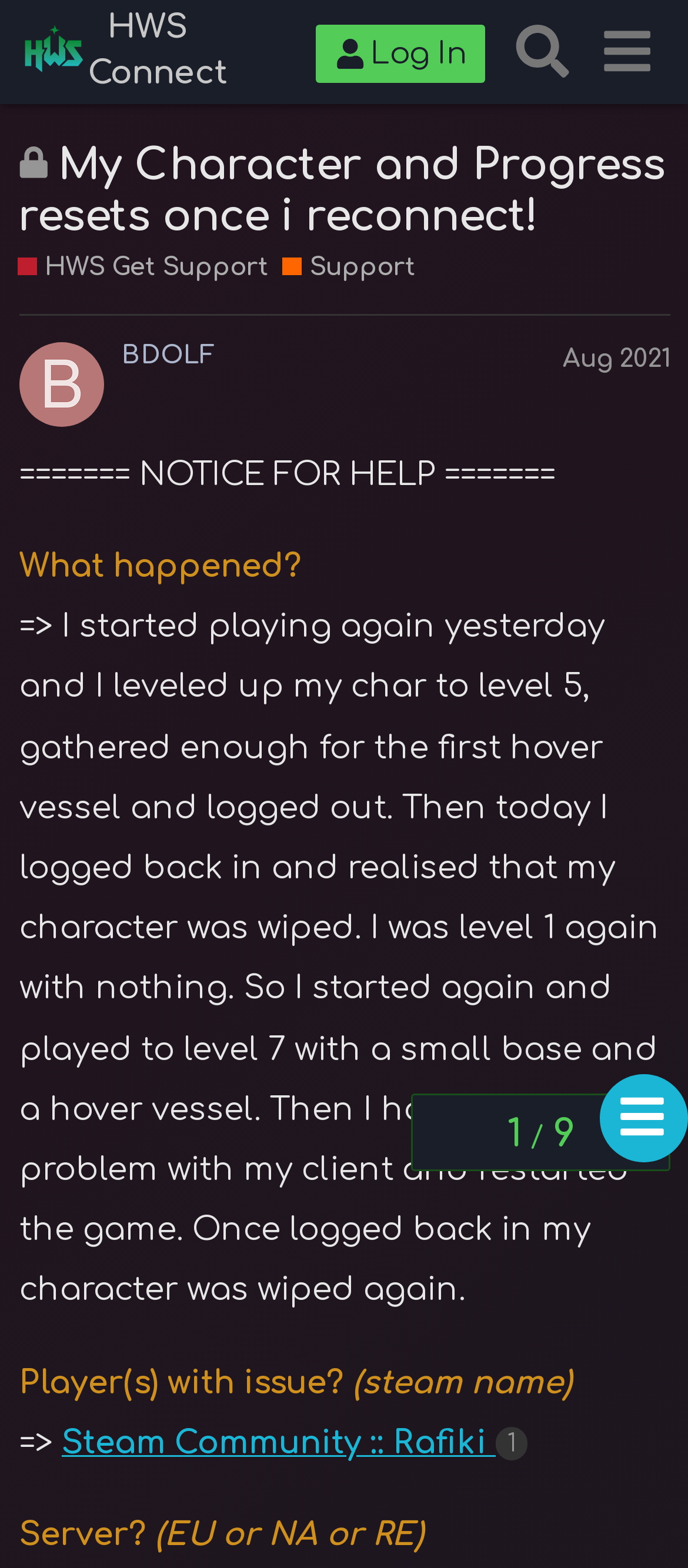Could you find the bounding box coordinates of the clickable area to complete this instruction: "Click the link to Steam Community :: Rafiki 1"?

[0.09, 0.909, 0.767, 0.931]